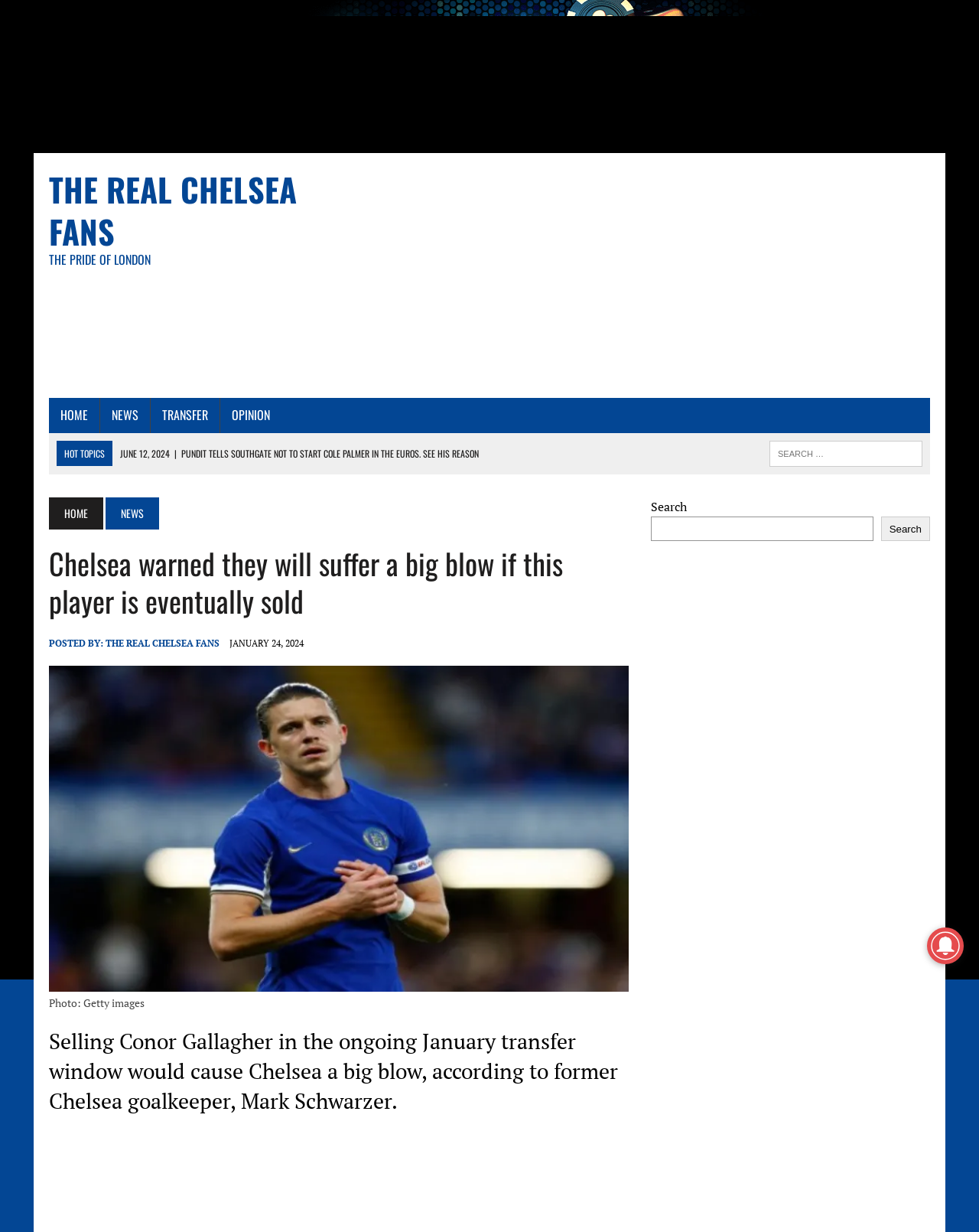What is the topic of the article?
Please look at the screenshot and answer using one word or phrase.

Chelsea selling Conor Gallagher